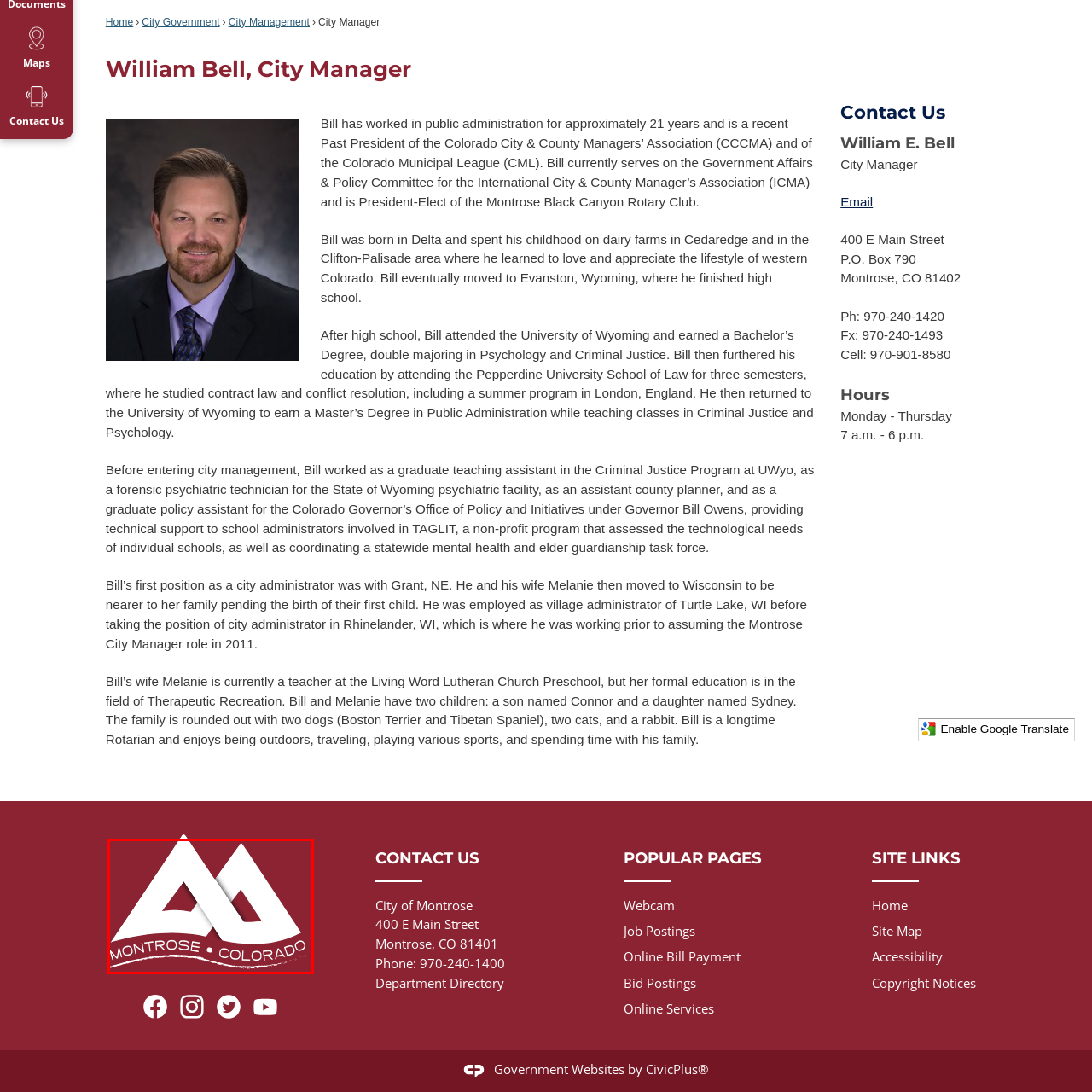Observe the image enclosed by the red box and thoroughly answer the subsequent question based on the visual details: What is the name of the city represented by the logo?

The caption clearly states that the logo is the official logo of Montrose, Colorado, and the words 'Montrose' and 'Colorado' are elegantly displayed beneath the mountain design.